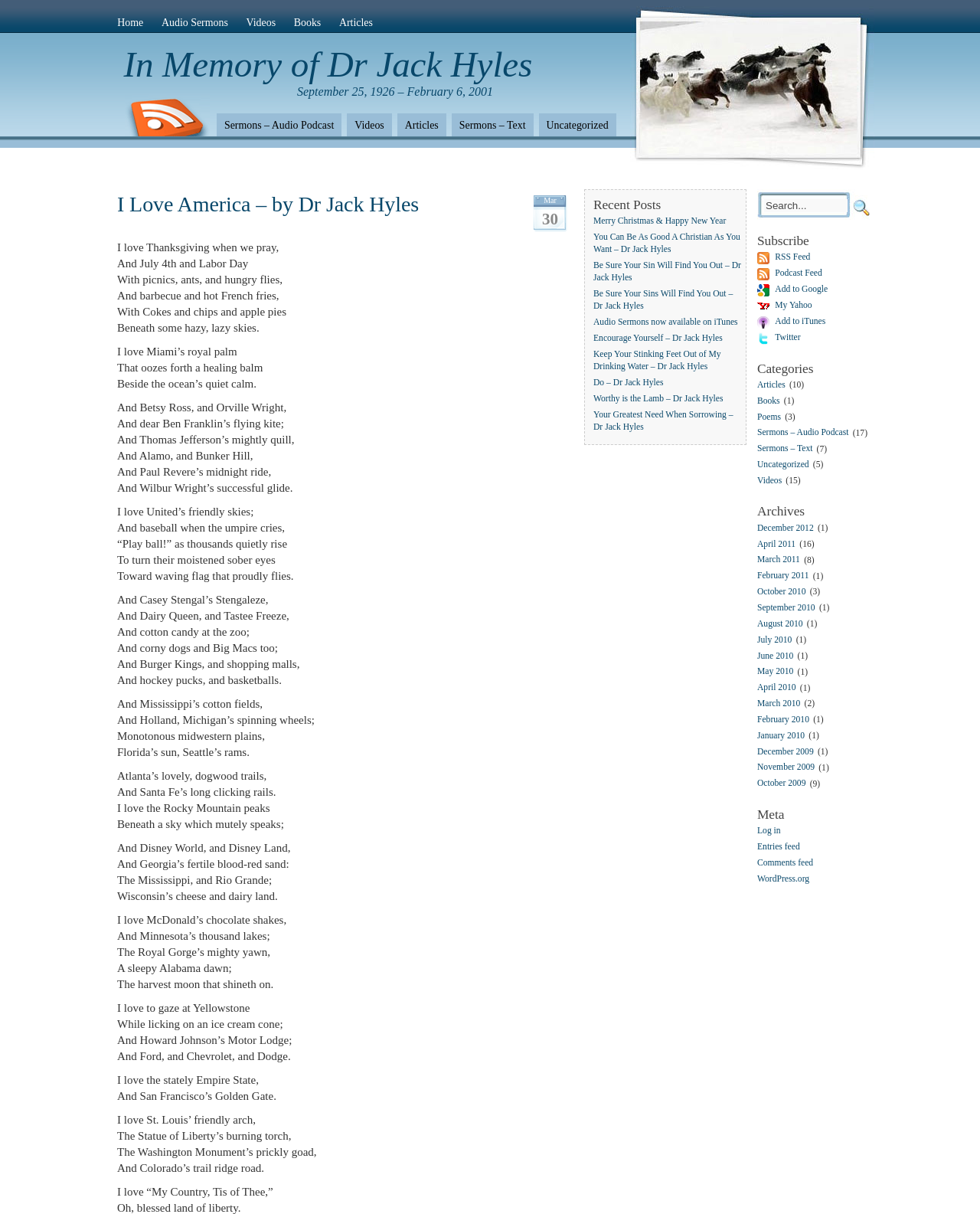Using the details in the image, give a detailed response to the question below:
What is the format of the poem?

The poem does not follow a specific rhyme or meter, and the lines vary in length, which suggests that the format of the poem is free verse.